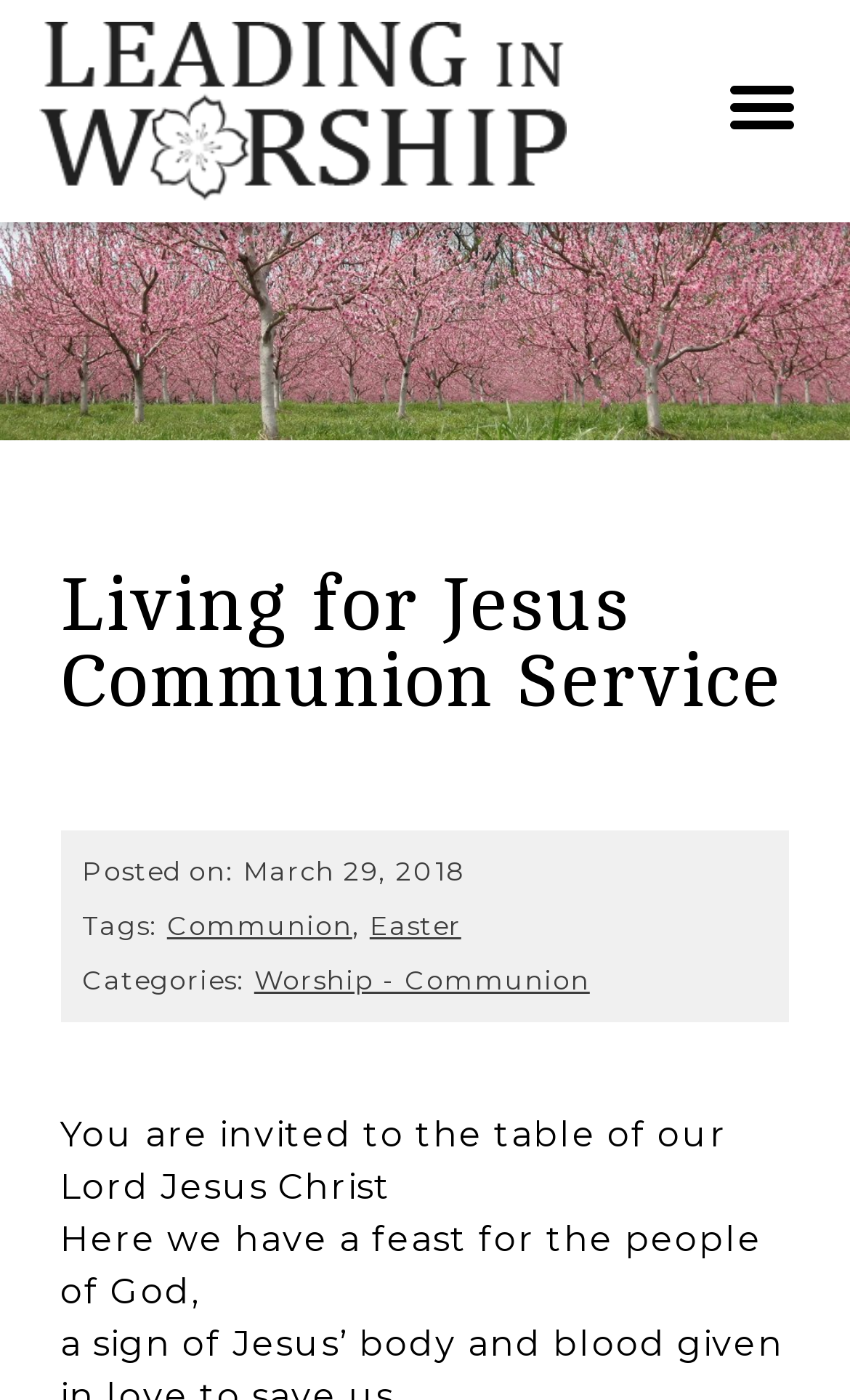Give a one-word or one-phrase response to the question: 
How many tags are mentioned on this webpage?

Two